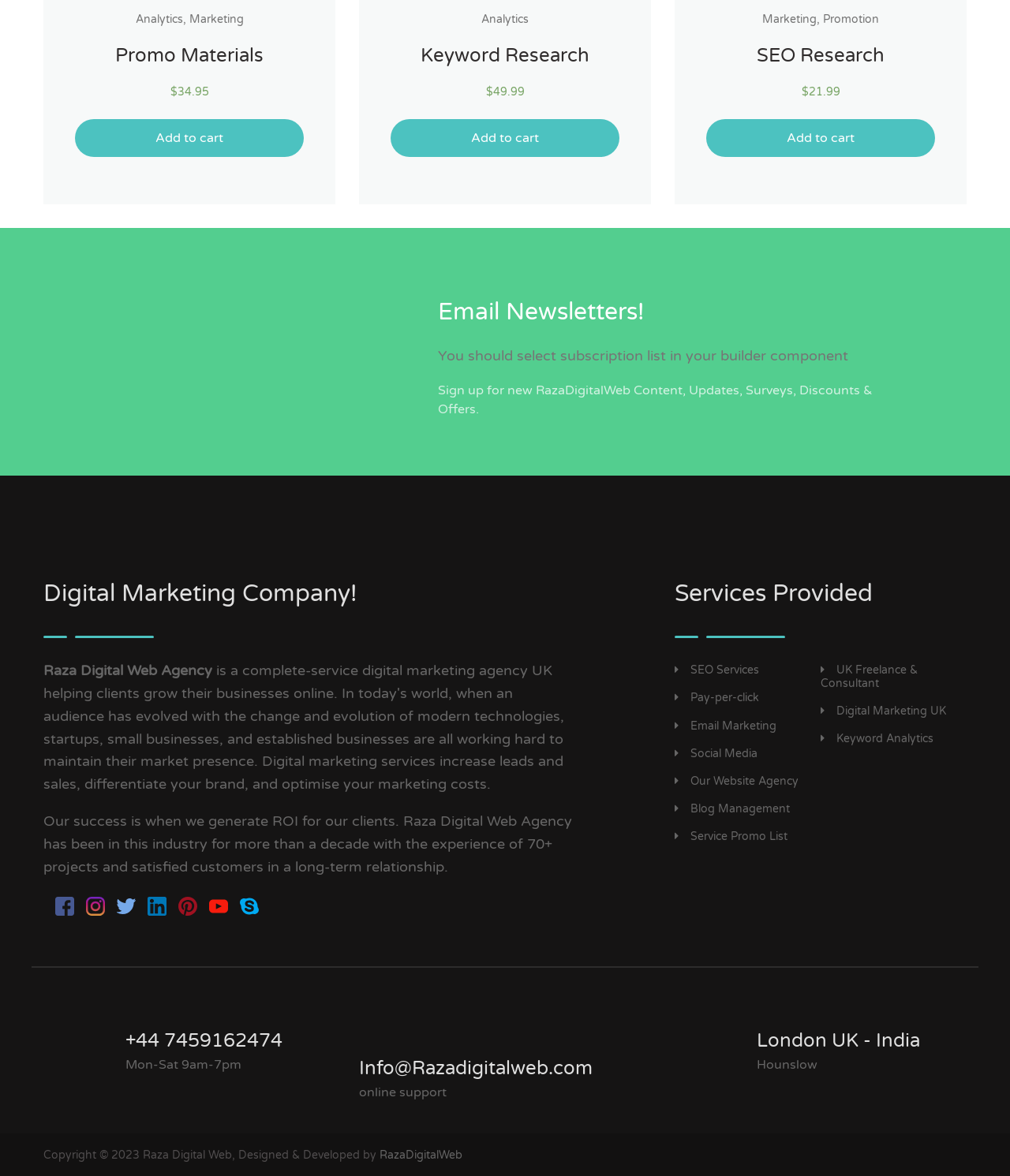What is the price of Promo Materials?
Answer the question with as much detail as possible.

I found the answer by looking at the section with the heading 'Promo Materials' and finding the static text '$34.95' next to it, which indicates the price.